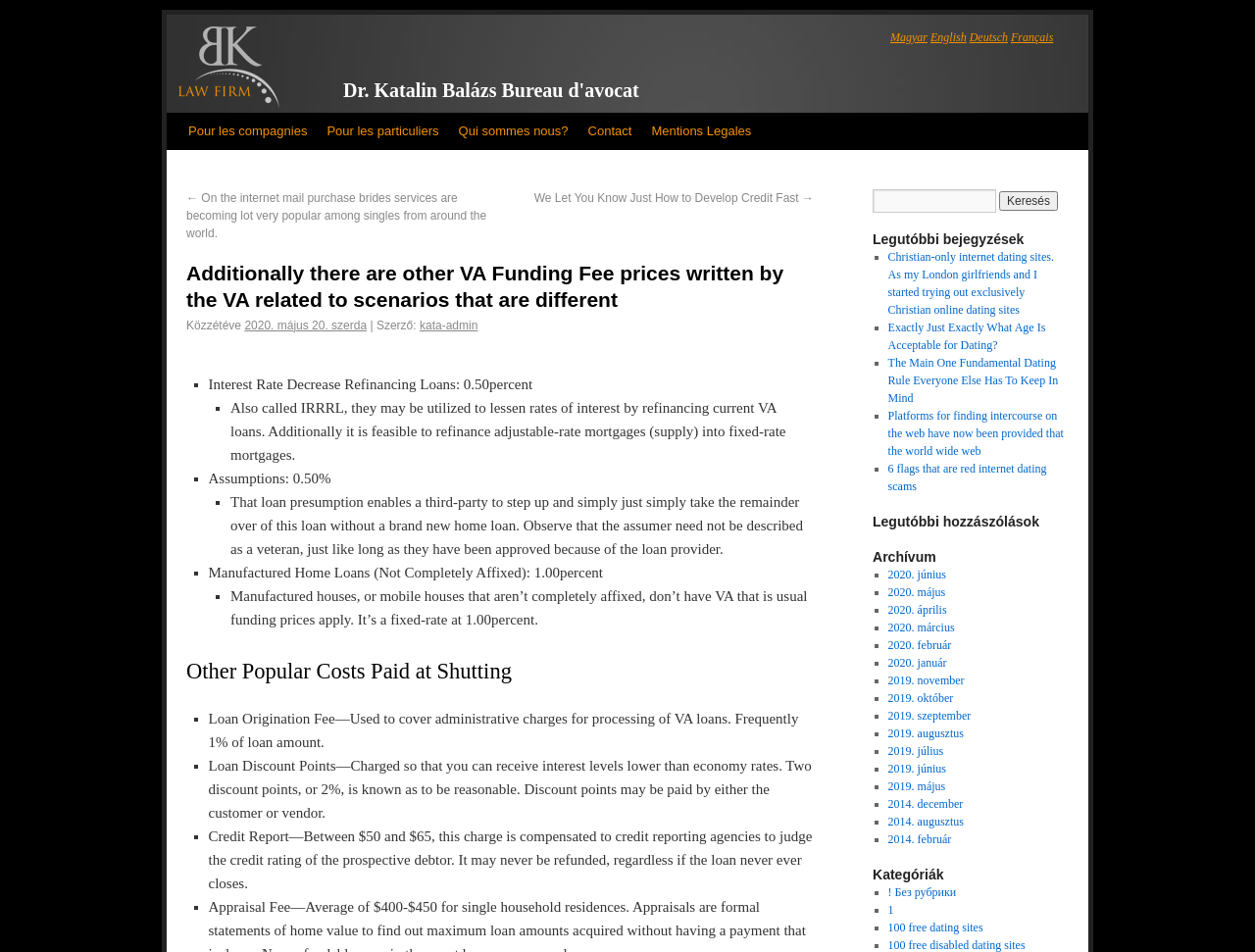What is the purpose of the VA Funding Fee?
Refer to the image and offer an in-depth and detailed answer to the question.

The webpage does not explicitly state the purpose of the VA Funding Fee, but it provides information on the different rates and scenarios related to the fee.